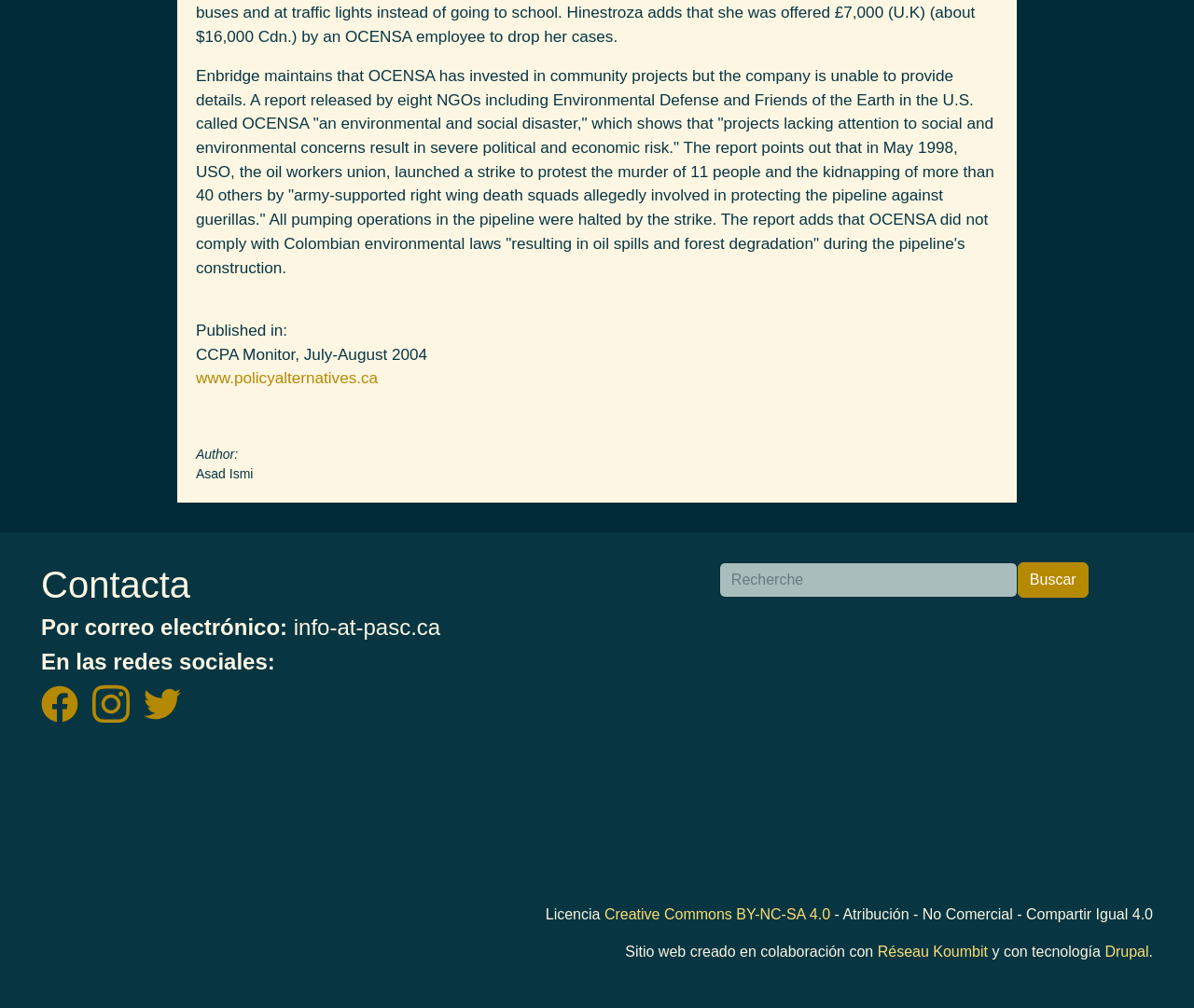What is the license of the website's content?
By examining the image, provide a one-word or phrase answer.

CC-BY-NC-SA 4.0